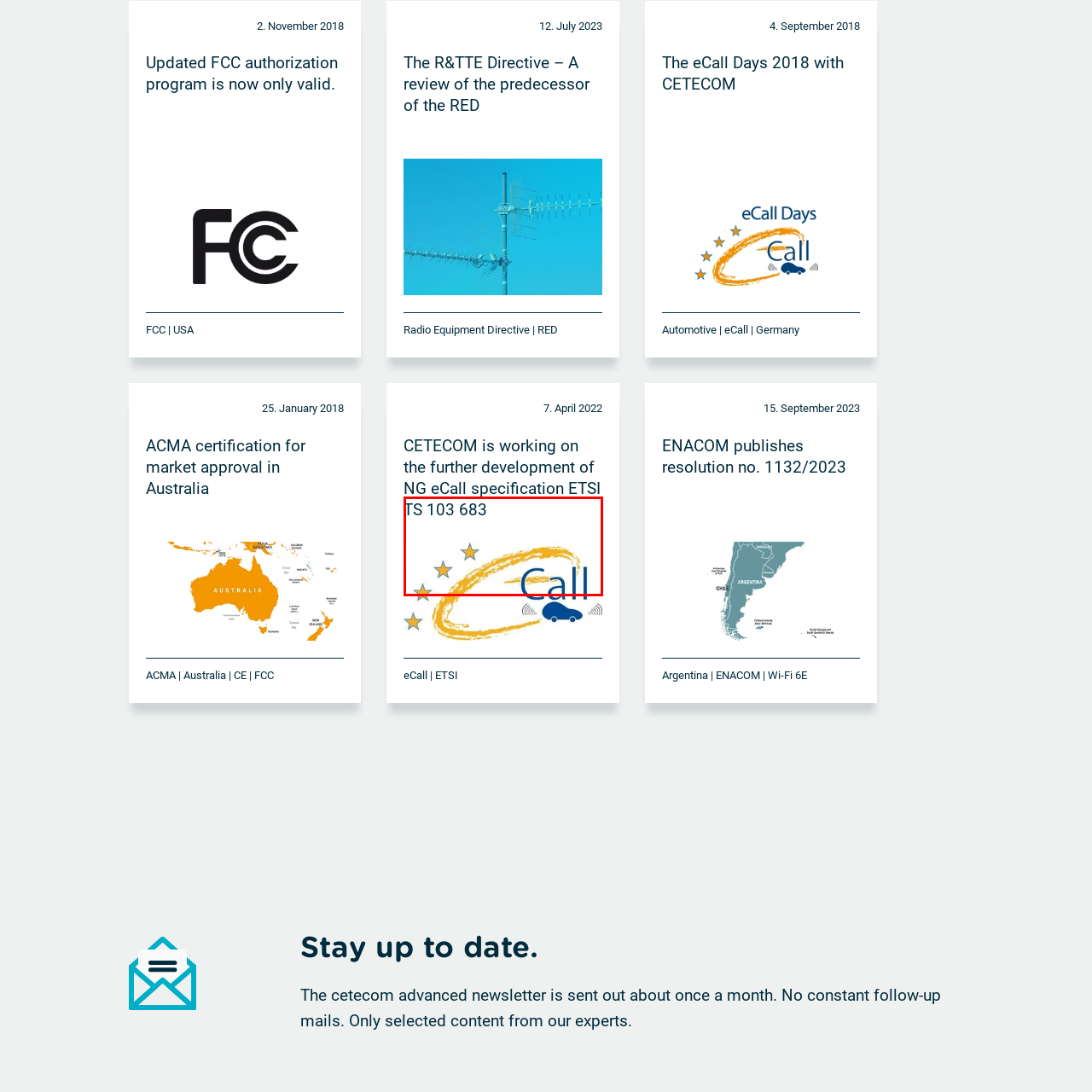What do the orange swirls and stars in the logo symbolize?
Observe the image marked by the red bounding box and answer in detail.

The dynamic design of the logo incorporates vibrant orange swirls and stars, which according to the caption, symbolize innovation and connectivity, reflecting the initiative's aim to improve emergency services in the automotive sector.